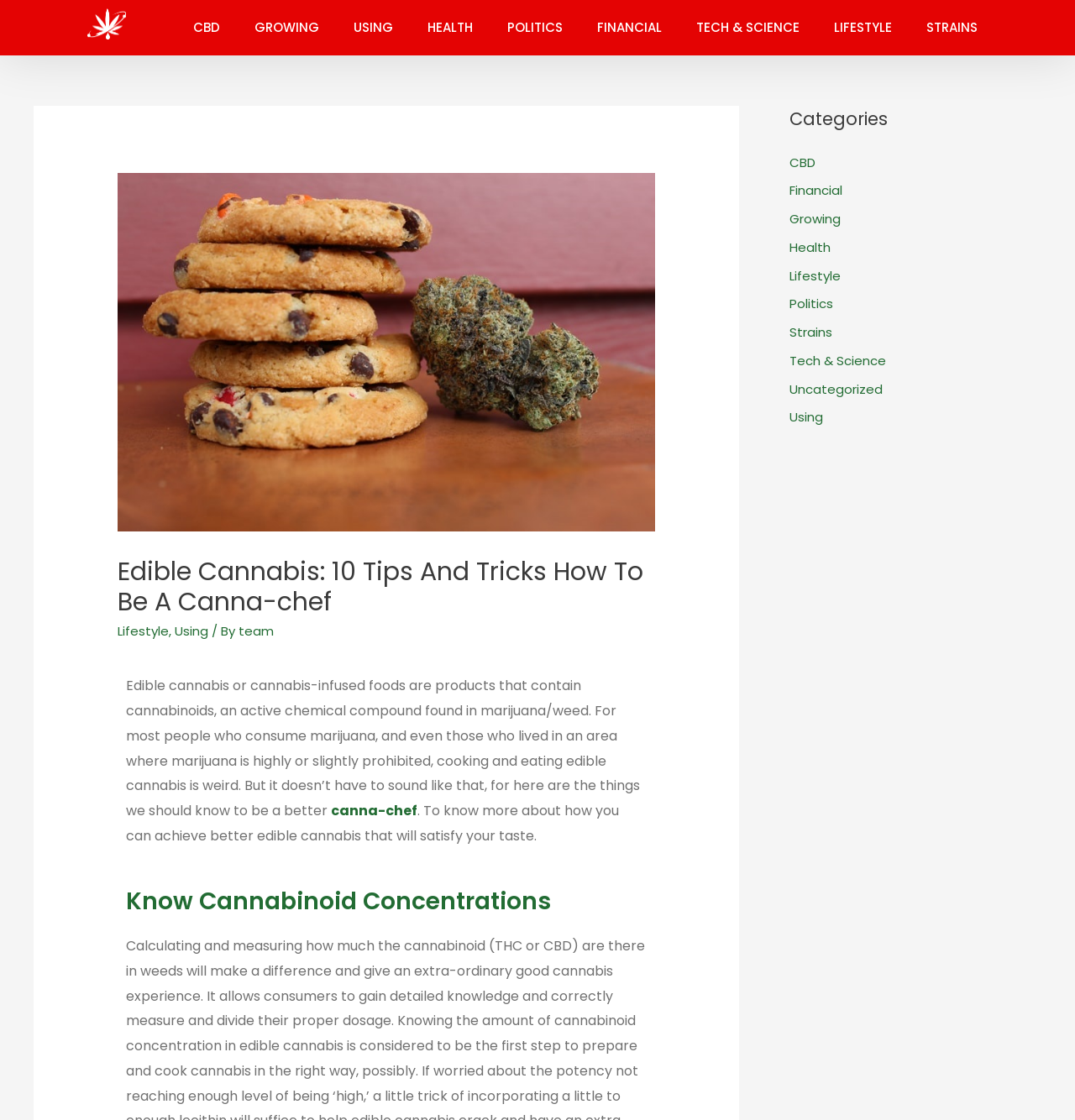Identify the text that serves as the heading for the webpage and generate it.

Edible Cannabis: 10 Tips And Tricks How To Be A Canna-chef